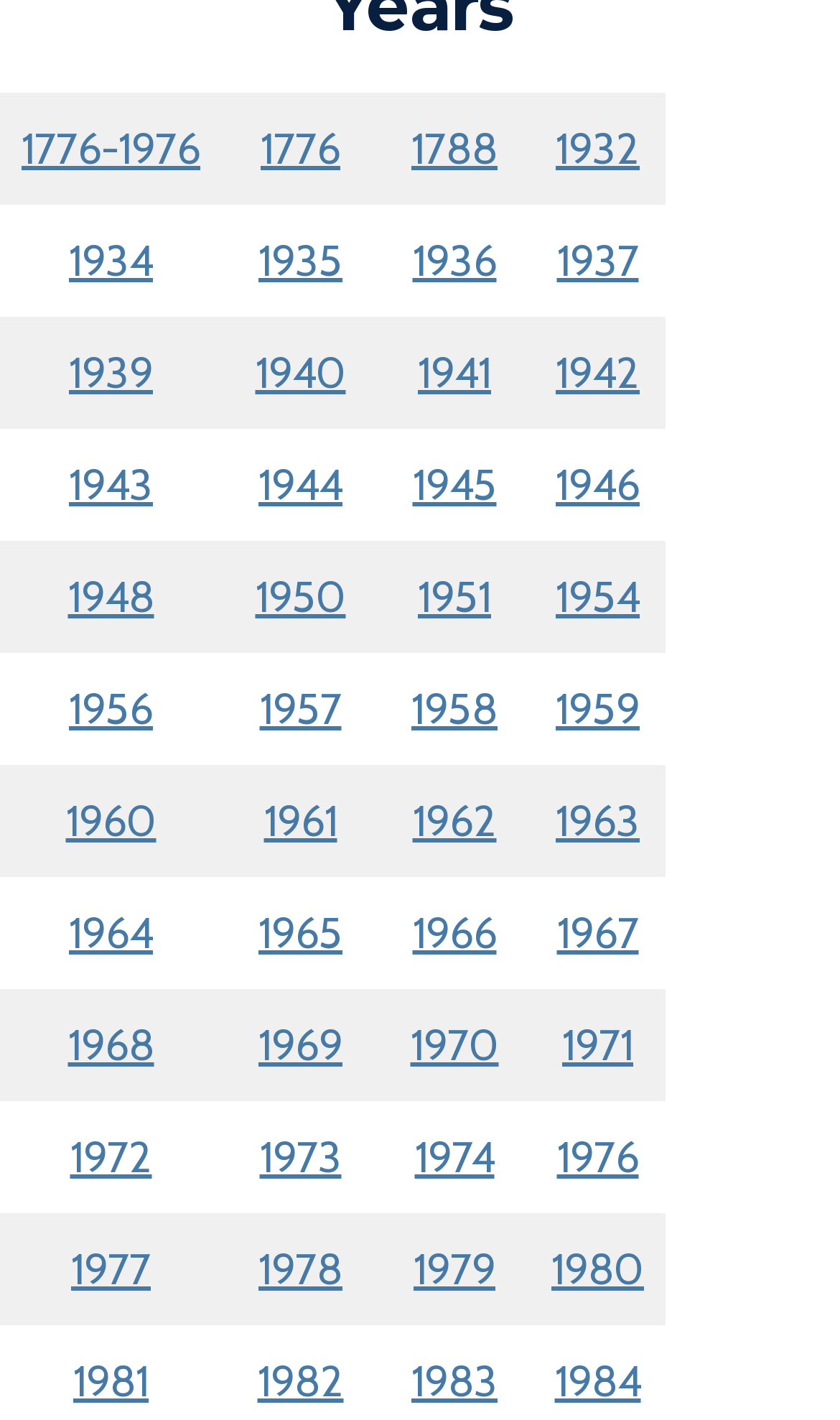Use a single word or phrase to answer this question: 
How many grid cells are there?

52